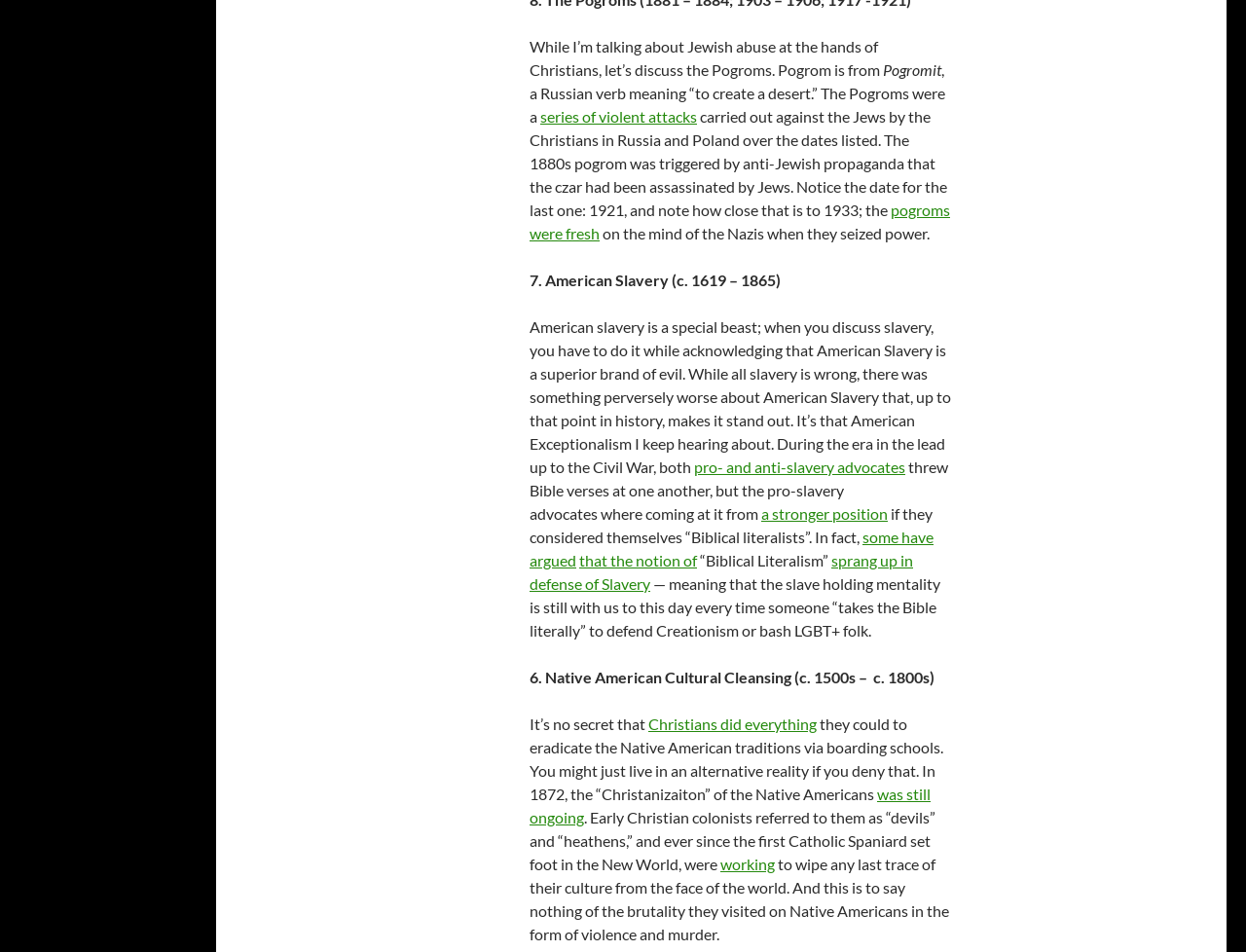What was the role of Bible verses in the lead up to the Civil War?
Using the visual information, answer the question in a single word or phrase.

used by pro- and anti-slavery advocates